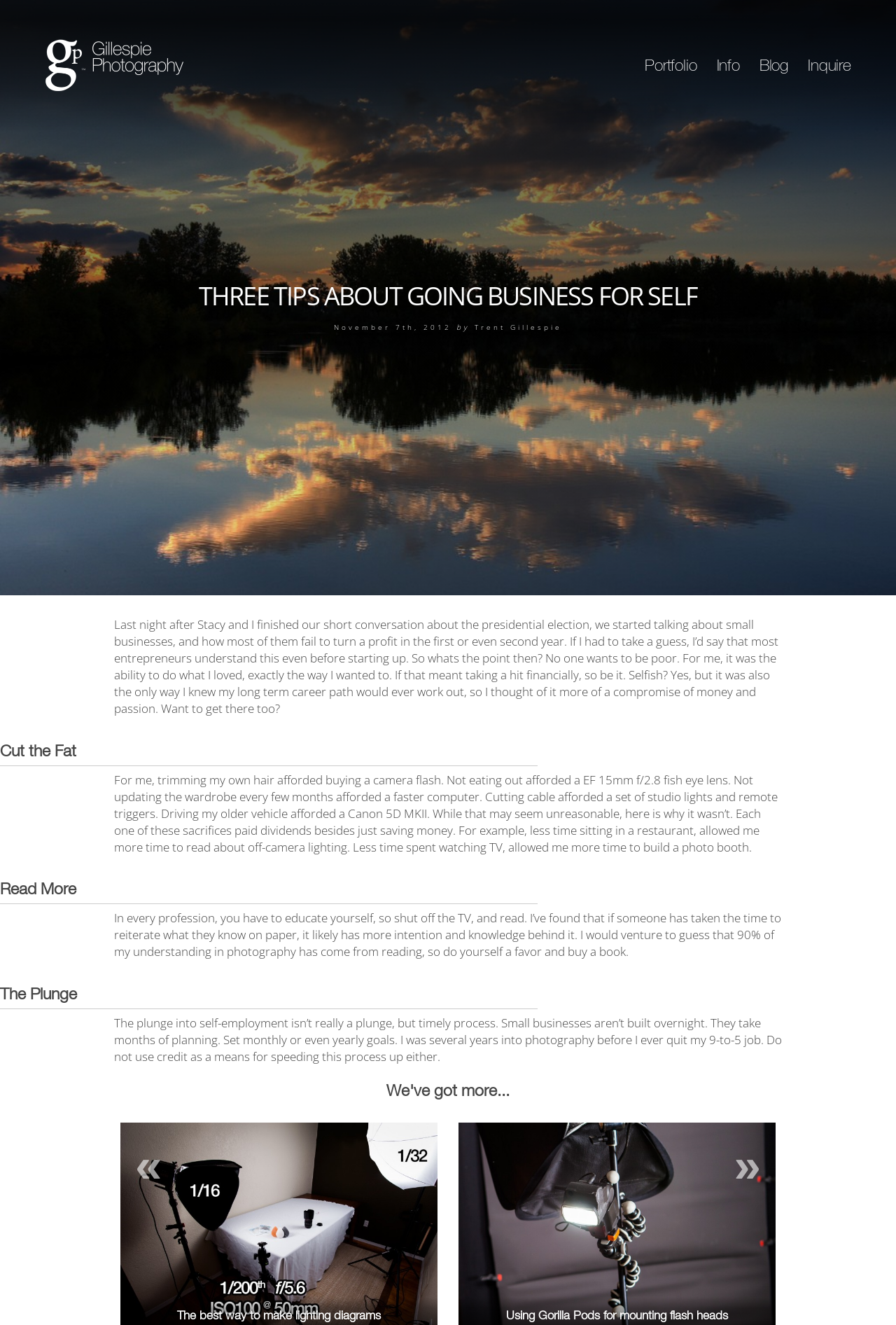Please identify the webpage's heading and generate its text content.

THREE TIPS ABOUT GOING BUSINESS FOR SELF